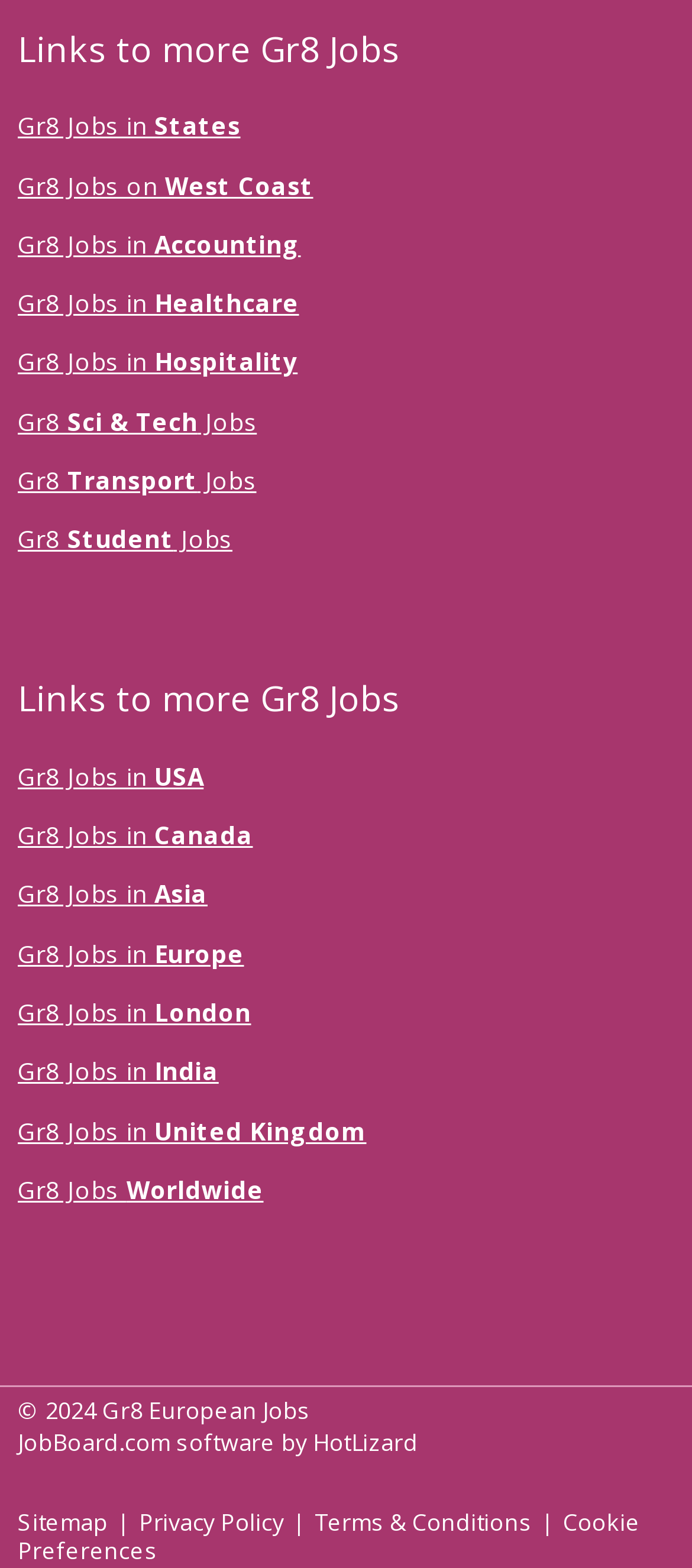Show me the bounding box coordinates of the clickable region to achieve the task as per the instruction: "Check Sitemap".

[0.026, 0.961, 0.156, 0.981]